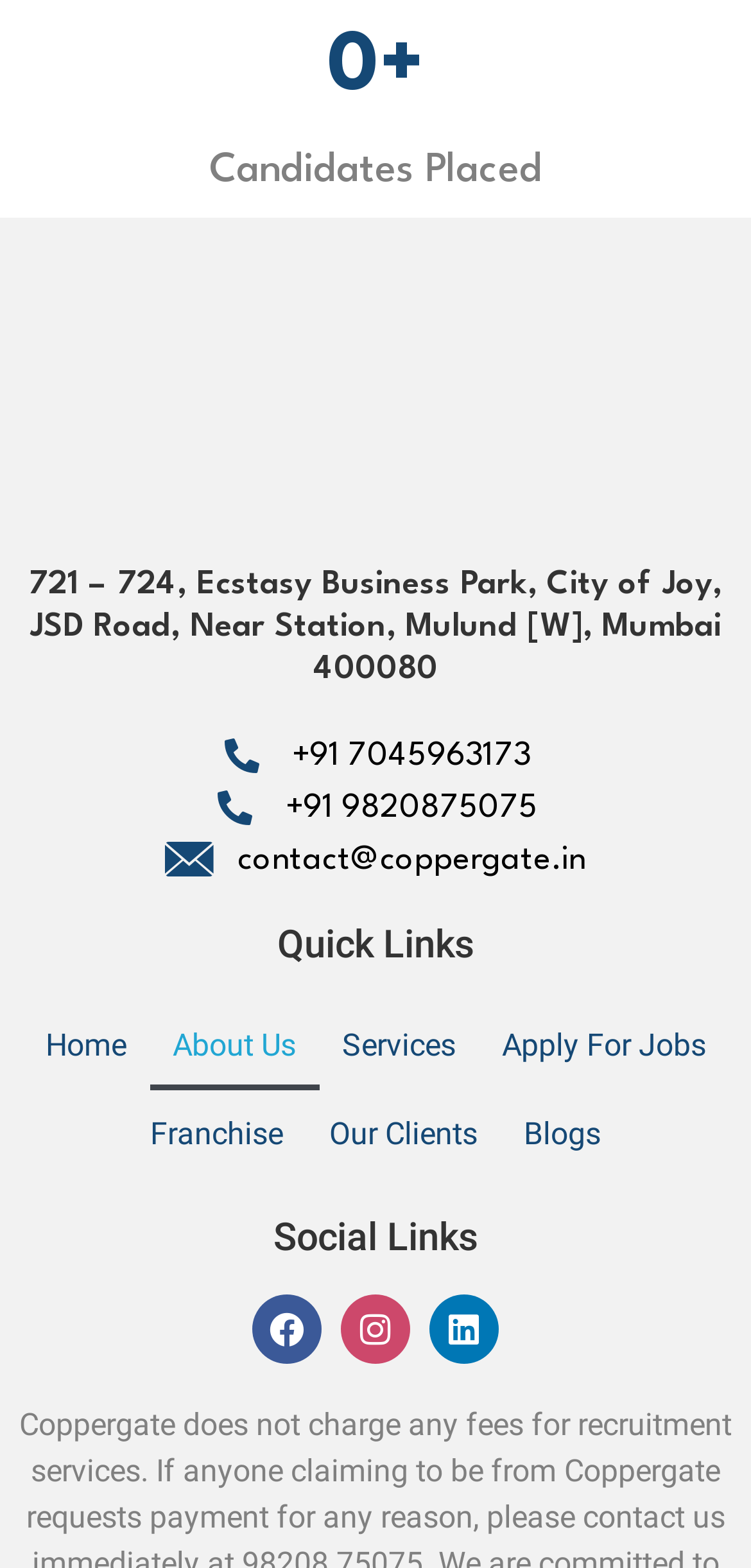Please provide a comprehensive answer to the question below using the information from the image: What is the company name?

The company name can be found in the logo image at the top of the webpage, which is described as 'Coppergate Logo'.